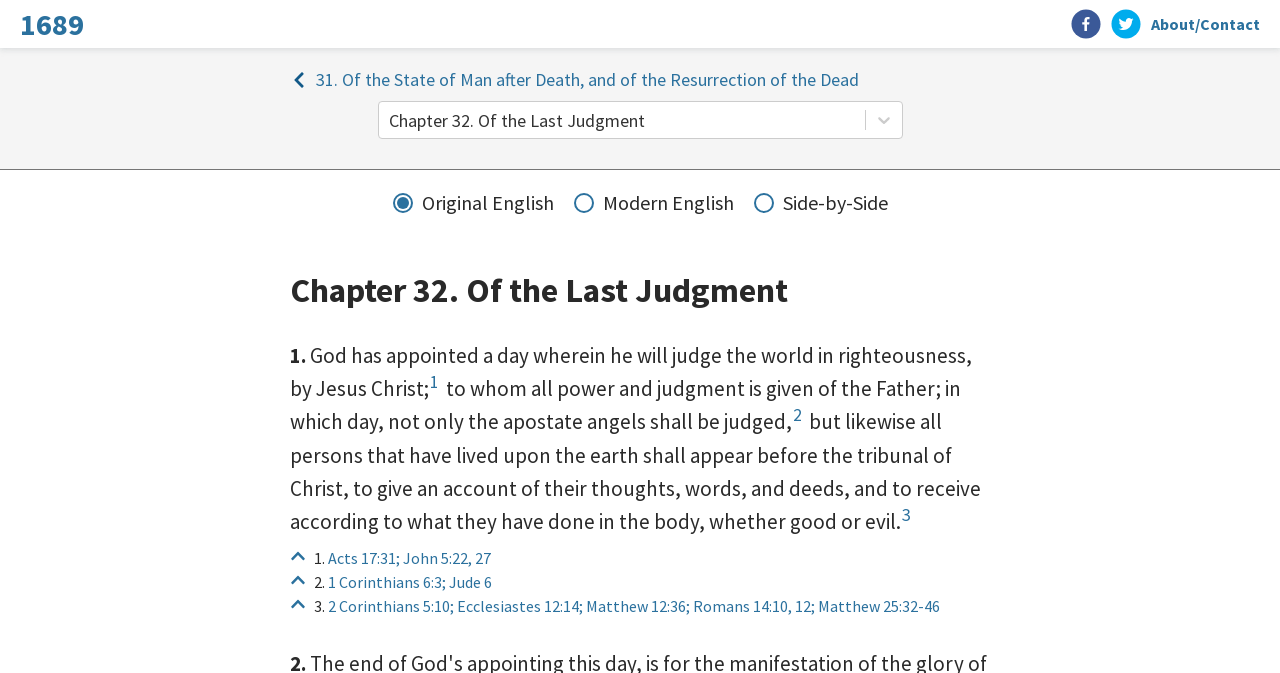How many social media buttons are there?
Please answer the question as detailed as possible based on the image.

I counted the number of social media buttons on the top right corner of the webpage, and there are two buttons, one for Facebook and one for Twitter.